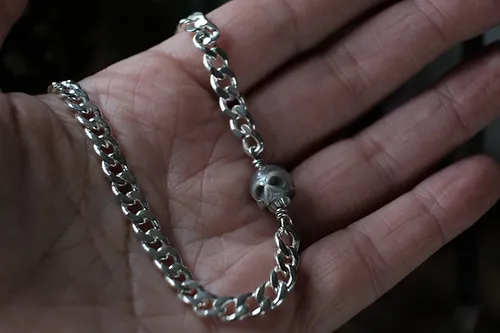What is the price of the necklace?
Provide a concise answer using a single word or phrase based on the image.

£185.00